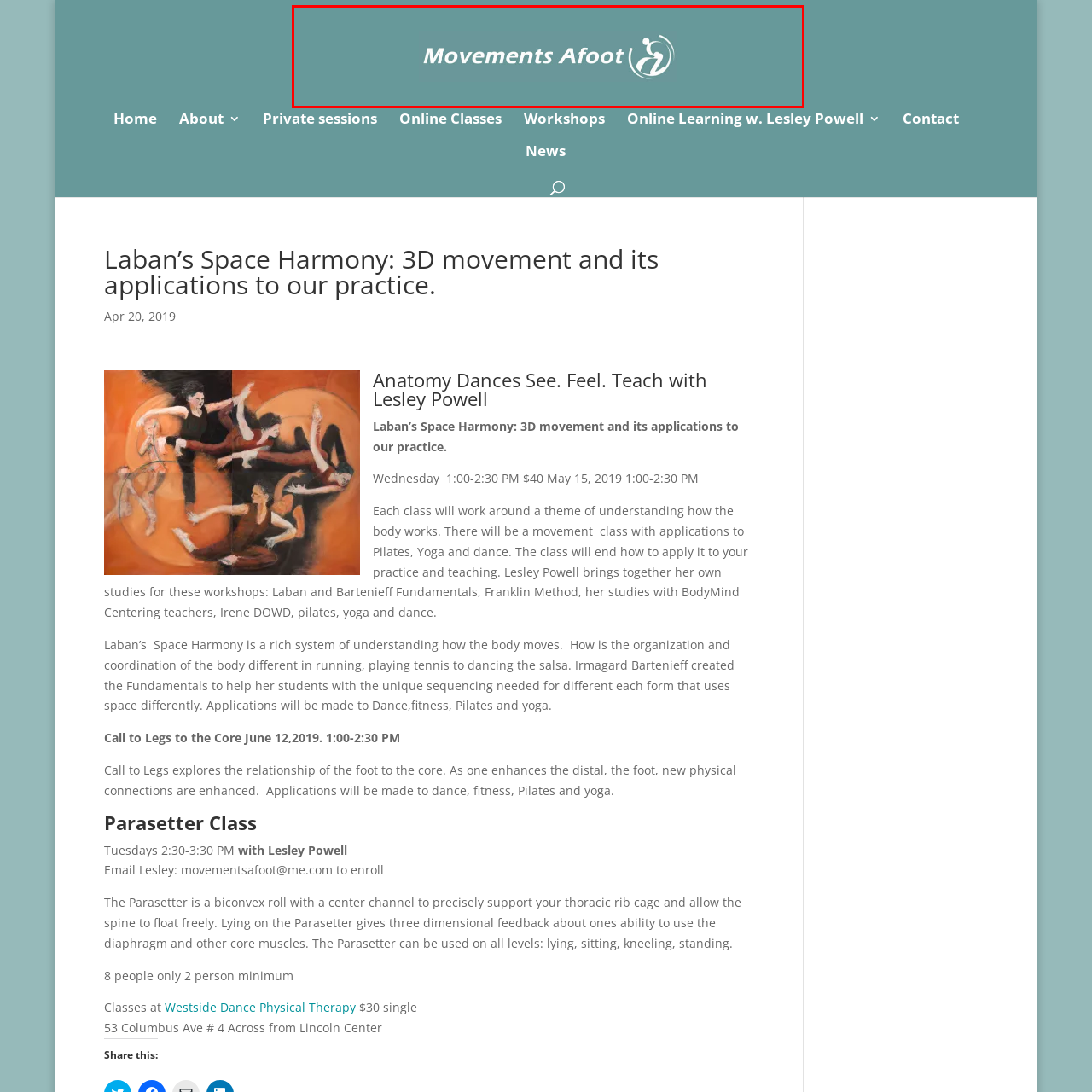What is the focus of Laban's Space Harmony?
Pay attention to the image outlined by the red bounding box and provide a thorough explanation in your answer, using clues from the image.

The caption highlights that Laban's Space Harmony focuses on understanding movement in various contexts, including dance and physical wellness, which is reflected in the design and visual appeal of the image.